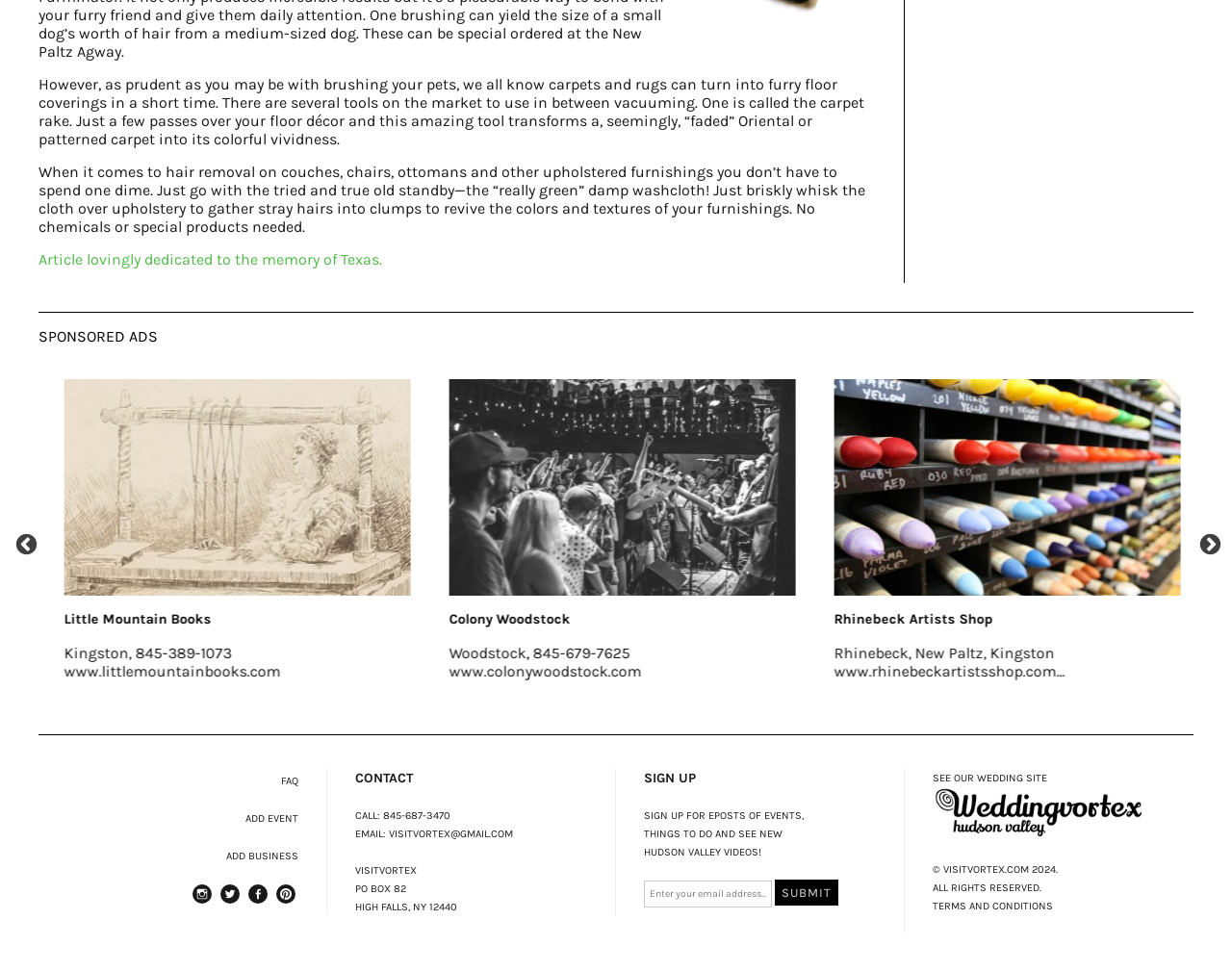What can you do on the website?
Please provide a single word or phrase as the answer based on the screenshot.

Sign up for eposts